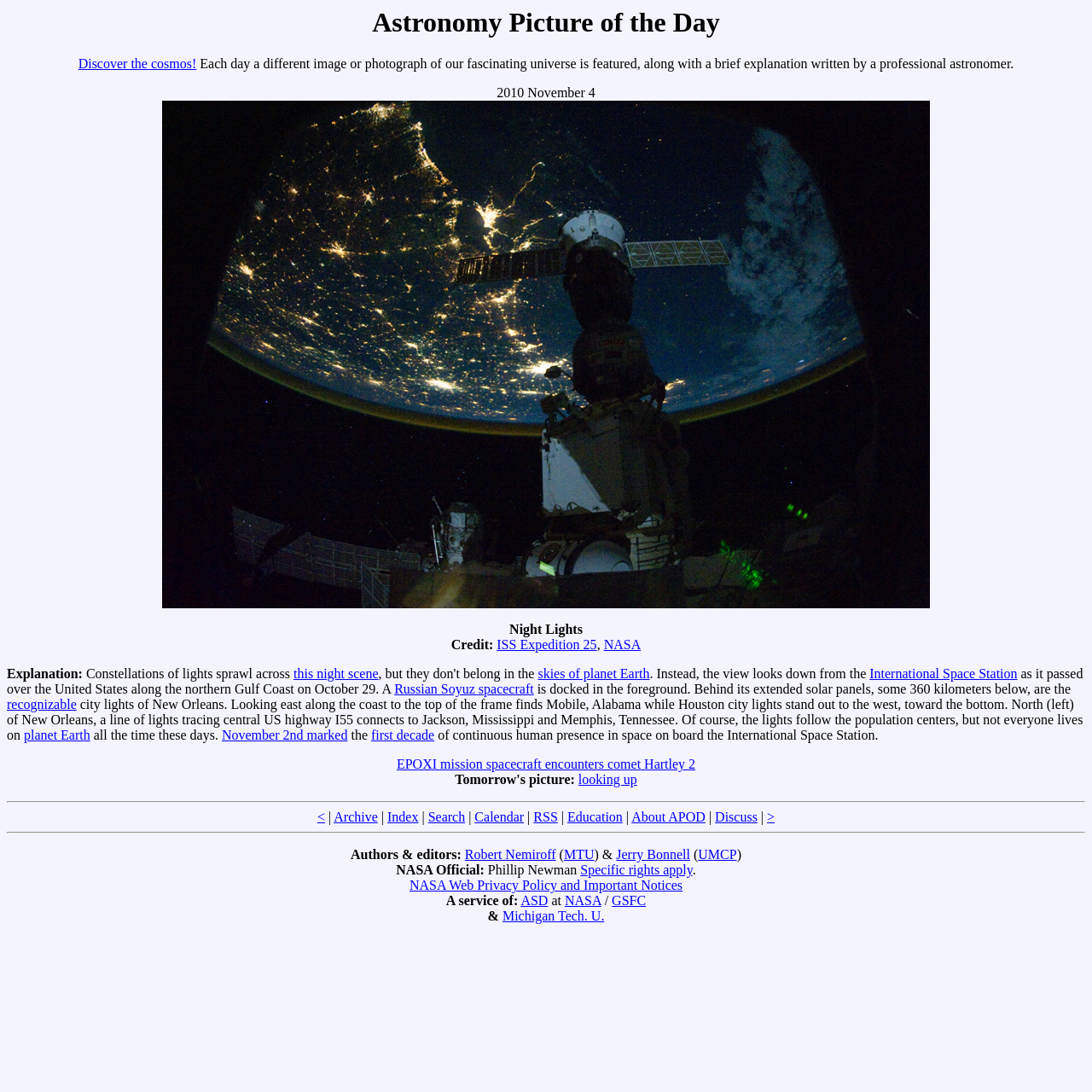Please provide the bounding box coordinates for the element that needs to be clicked to perform the instruction: "View the explanation of the image". The coordinates must consist of four float numbers between 0 and 1, formatted as [left, top, right, bottom].

[0.148, 0.546, 0.852, 0.56]